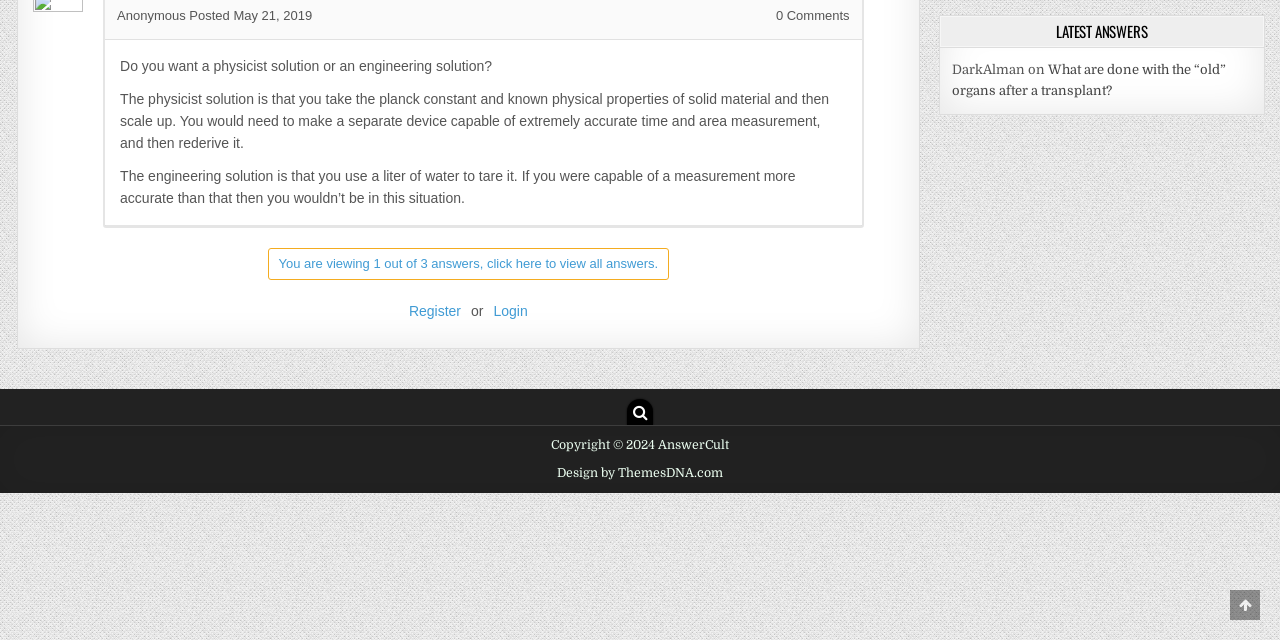Show the bounding box coordinates for the HTML element as described: "Register".

[0.319, 0.474, 0.36, 0.499]